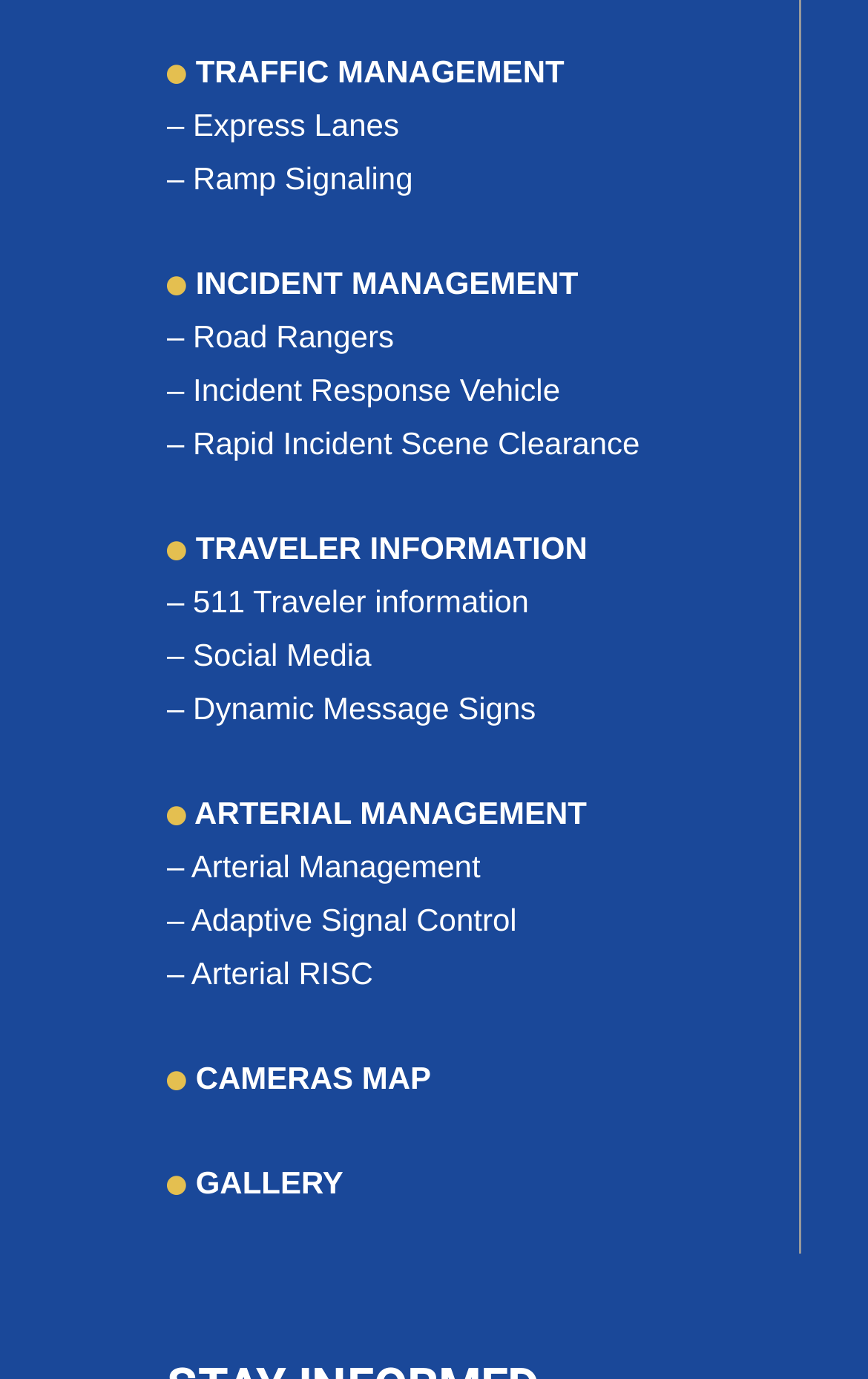Look at the image and answer the question in detail:
What is the second link under 'INCIDENT MANAGEMENT'?

The second link under 'INCIDENT MANAGEMENT' can be found by looking at the links under this category, and the second one is 'Incident Response Vehicle'.